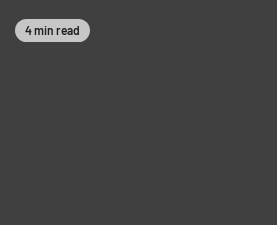Give a concise answer of one word or phrase to the question: 
What is the purpose of the circular badge?

To indicate reading time